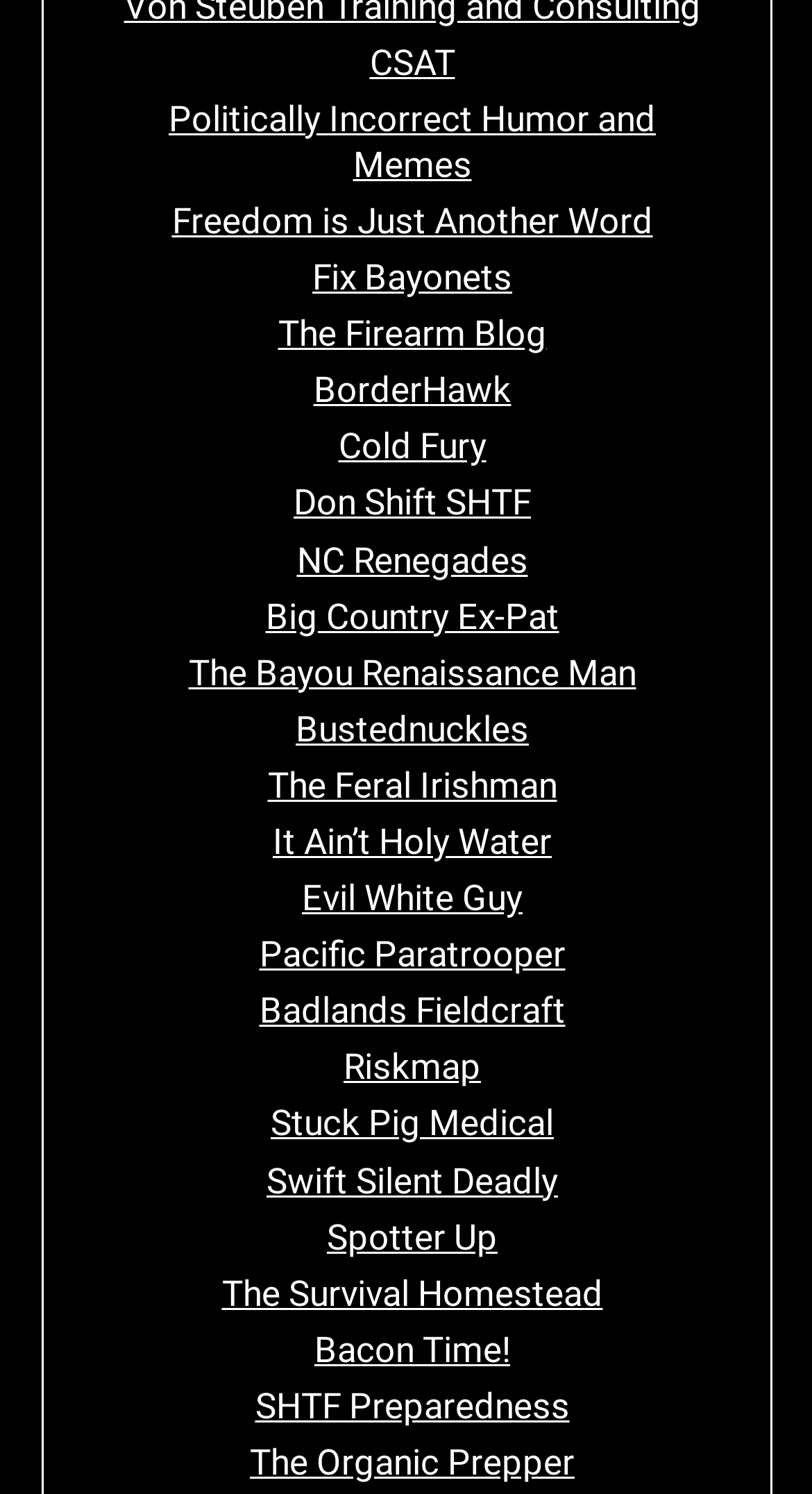Using the provided element description "Freedom is Just Another Word", determine the bounding box coordinates of the UI element.

[0.212, 0.134, 0.804, 0.162]